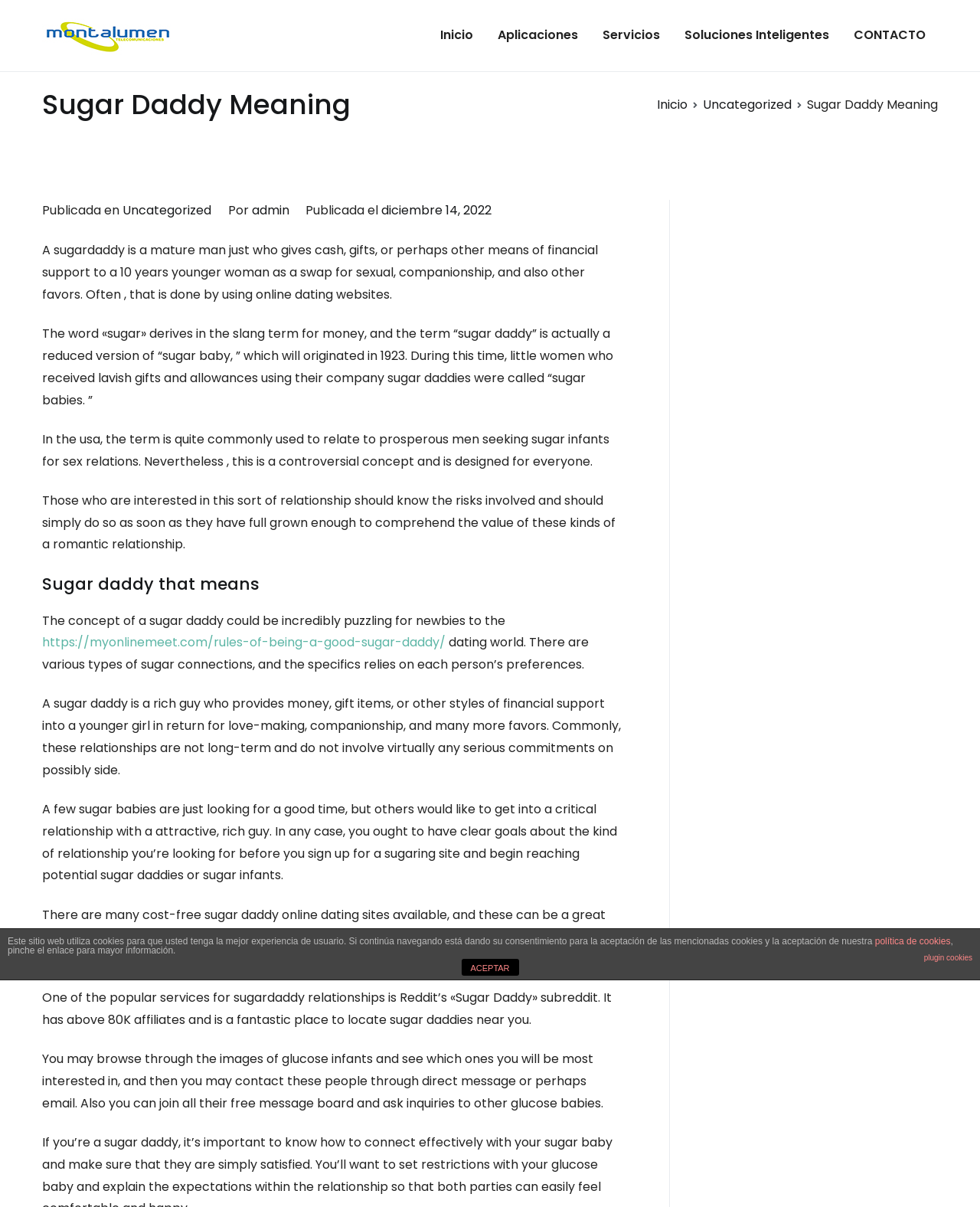Refer to the image and provide an in-depth answer to the question:
What is the meaning of a sugar daddy?

Based on the webpage content, a sugar daddy is a mature man who gives cash, gifts, or other means of financial support to a younger woman in exchange for sexual, companionship, and other favors.